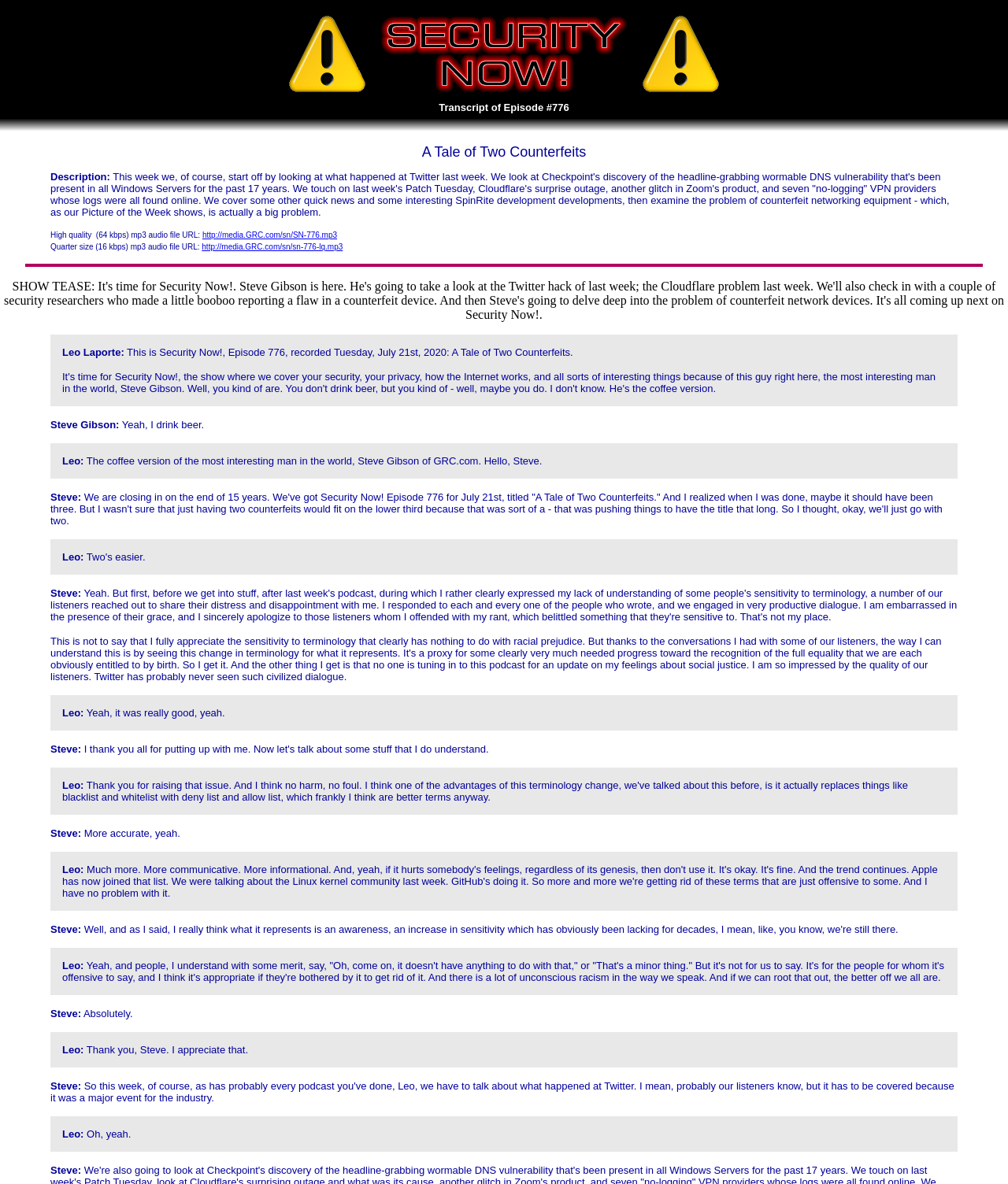Provide your answer in one word or a succinct phrase for the question: 
What is the title of this episode?

A Tale of Two Counterfeits